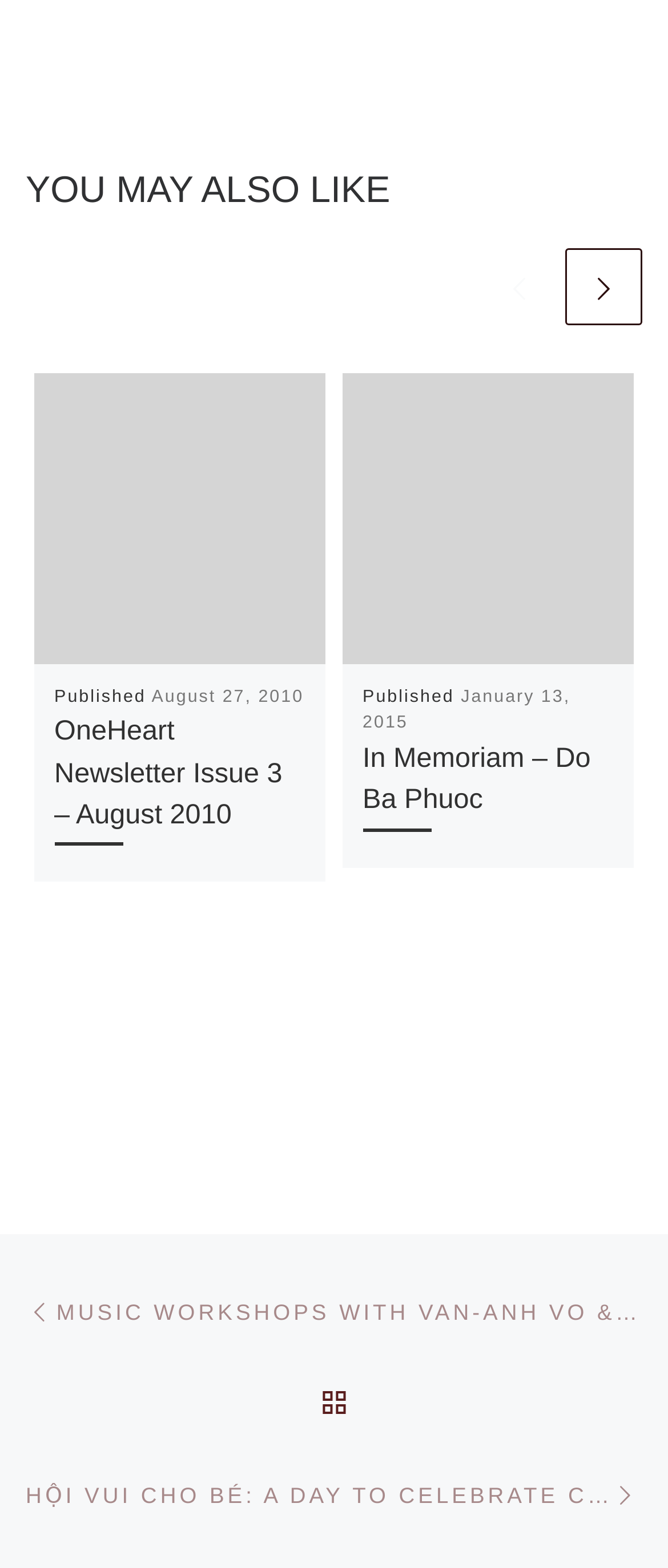When was the second article published?
Look at the image and answer the question using a single word or phrase.

January 13, 2015